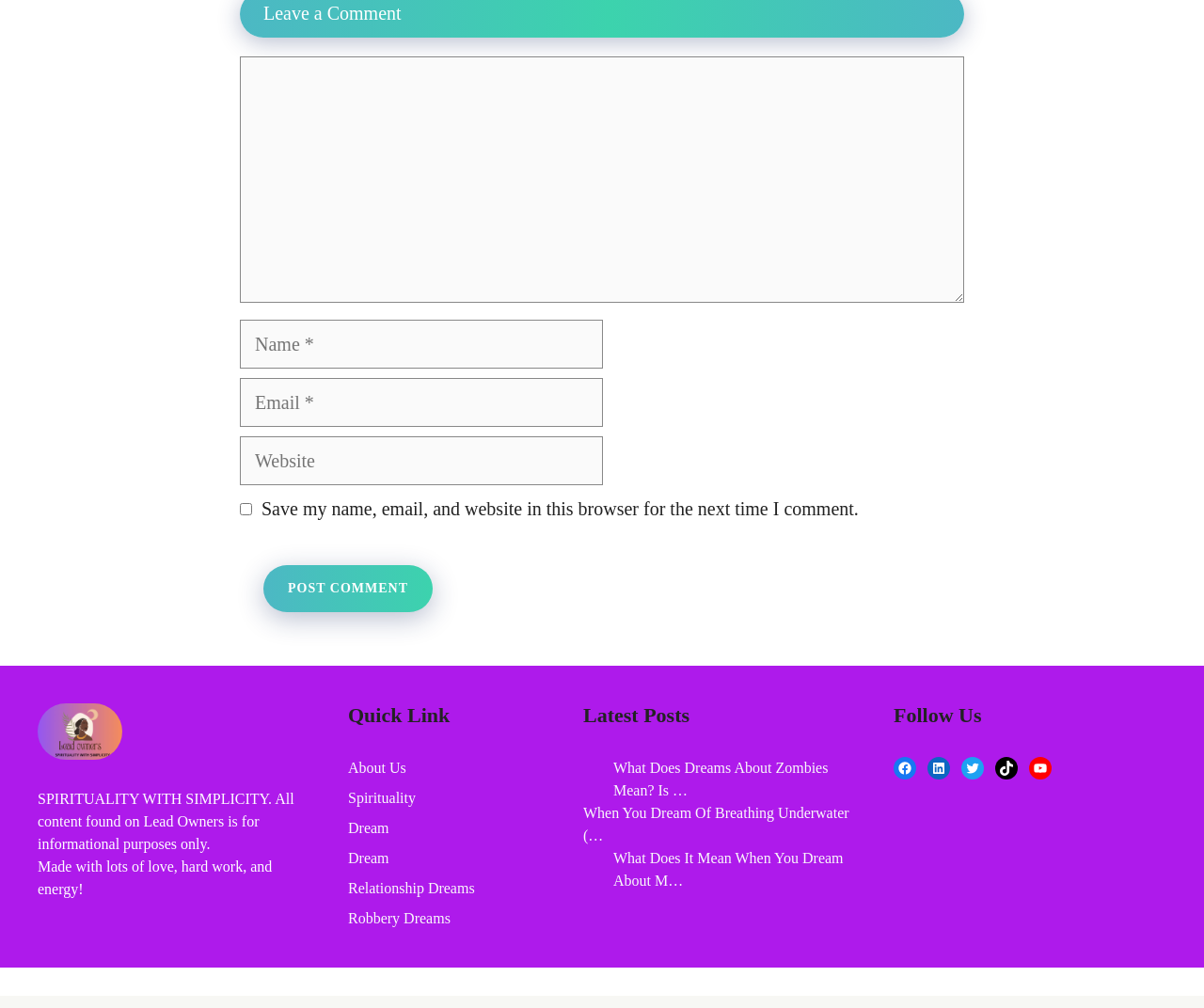Please find the bounding box coordinates of the clickable region needed to complete the following instruction: "Follow on Facebook". The bounding box coordinates must consist of four float numbers between 0 and 1, i.e., [left, top, right, bottom].

[0.742, 0.751, 0.761, 0.773]